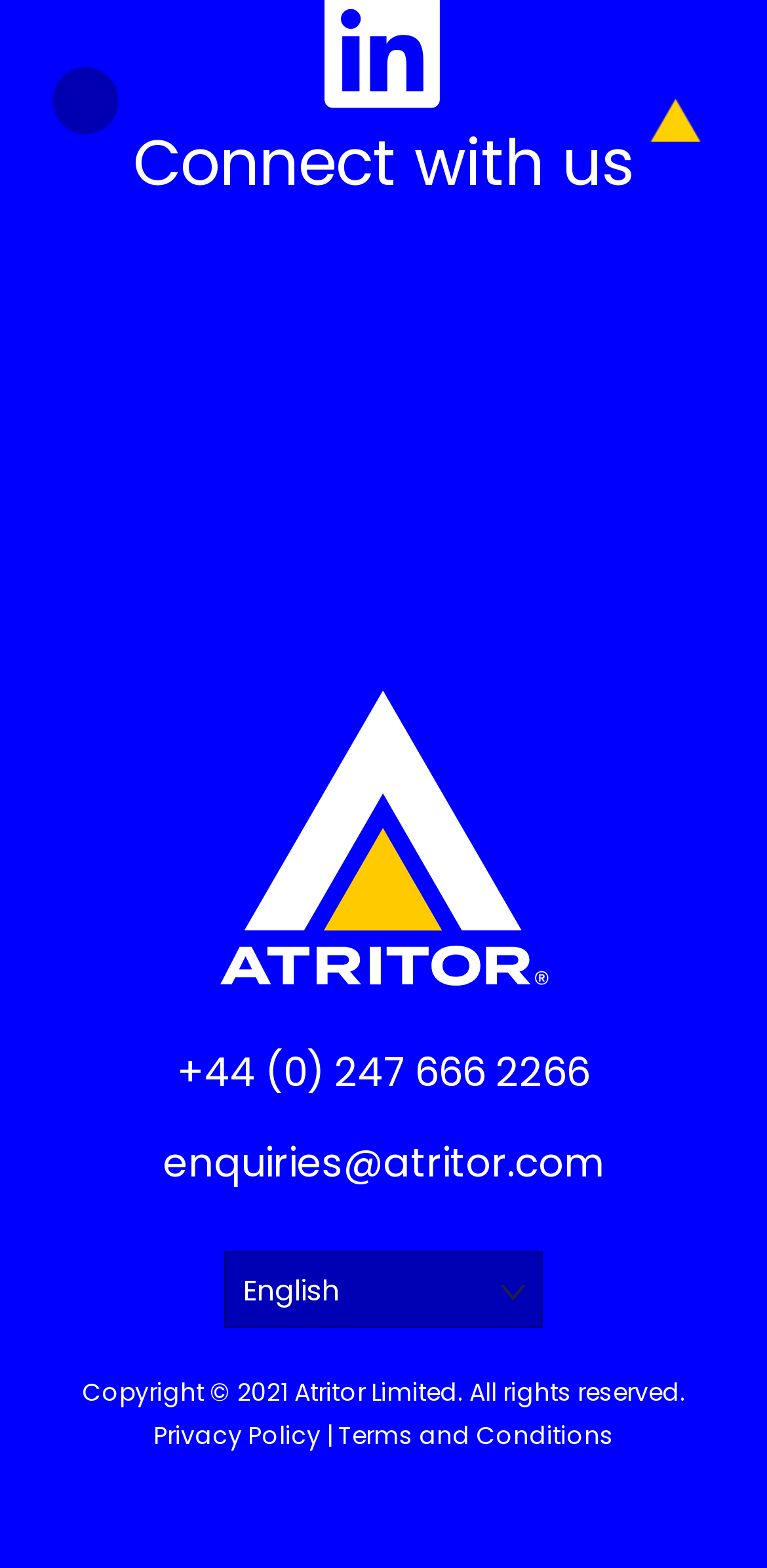Locate the bounding box of the UI element described by: "enquiries@atritor.com" in the given webpage screenshot.

[0.212, 0.725, 0.788, 0.76]